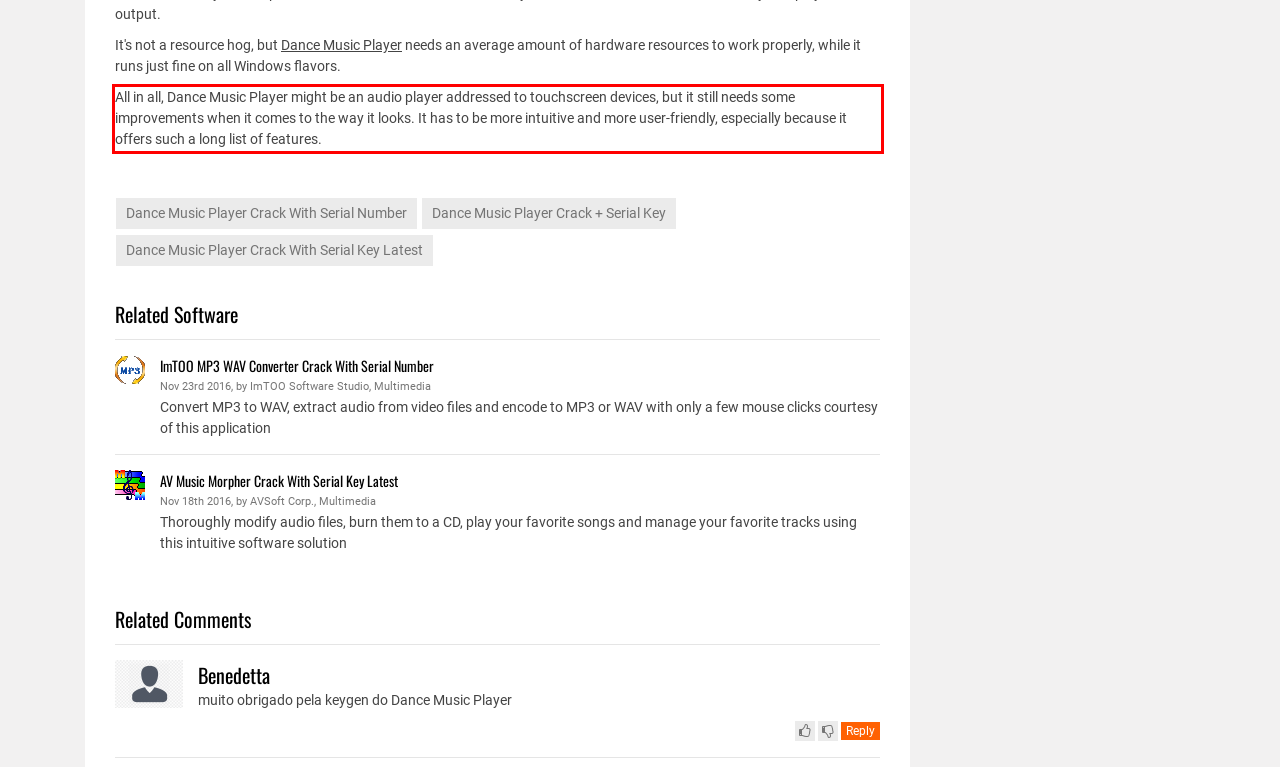Identify and transcribe the text content enclosed by the red bounding box in the given screenshot.

All in all, Dance Music Player might be an audio player addressed to touchscreen devices, but it still needs some improvements when it comes to the way it looks. It has to be more intuitive and more user-friendly, especially because it offers such a long list of features.